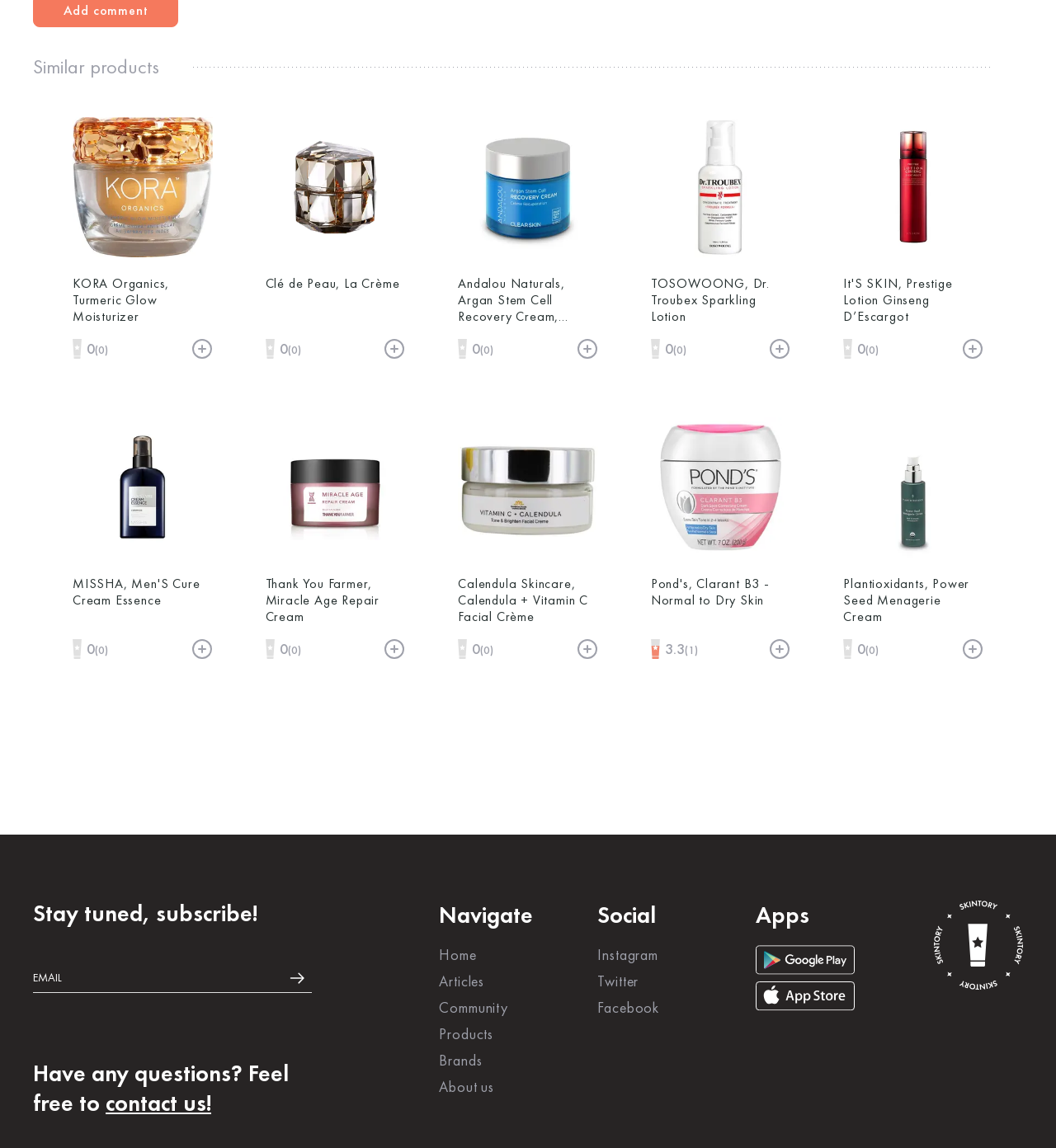Please reply with a single word or brief phrase to the question: 
What is the purpose of the buttons 'Add to my shelf' and 'Add to my favorites'?

To add products to shelf or favorites